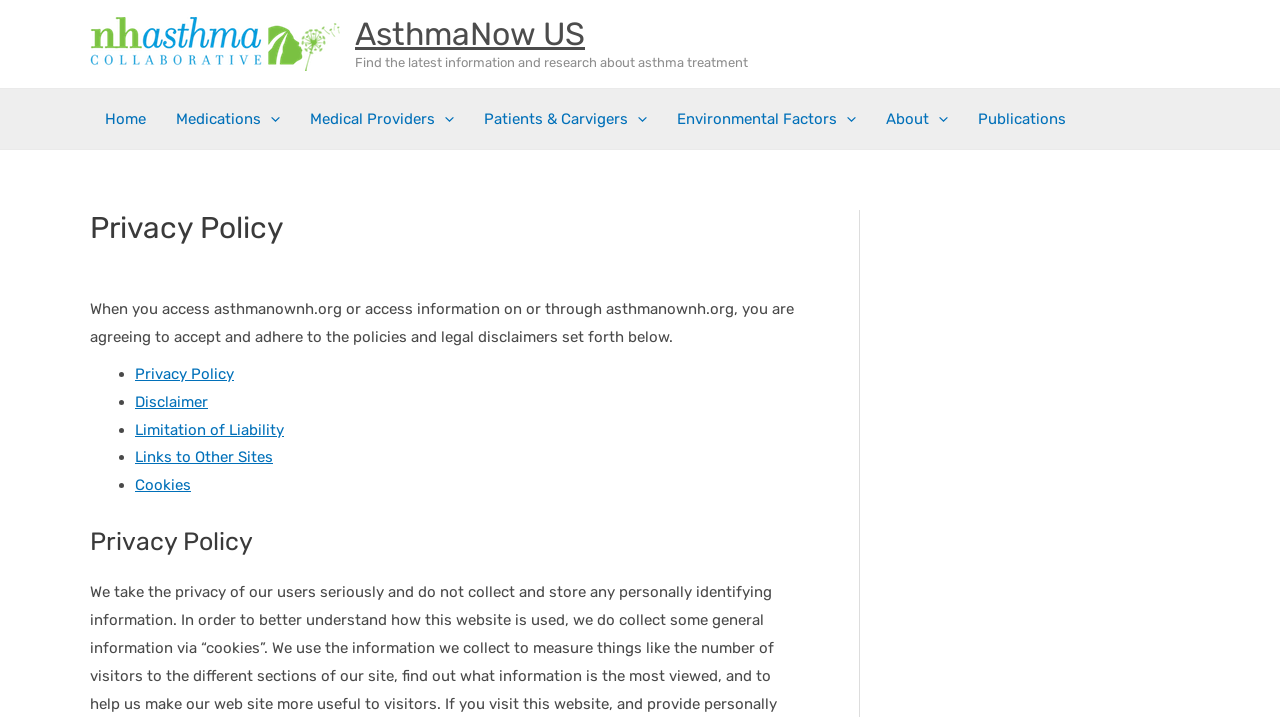Please locate the bounding box coordinates of the element's region that needs to be clicked to follow the instruction: "Read the Privacy Policy". The bounding box coordinates should be provided as four float numbers between 0 and 1, i.e., [left, top, right, bottom].

[0.07, 0.293, 0.624, 0.343]